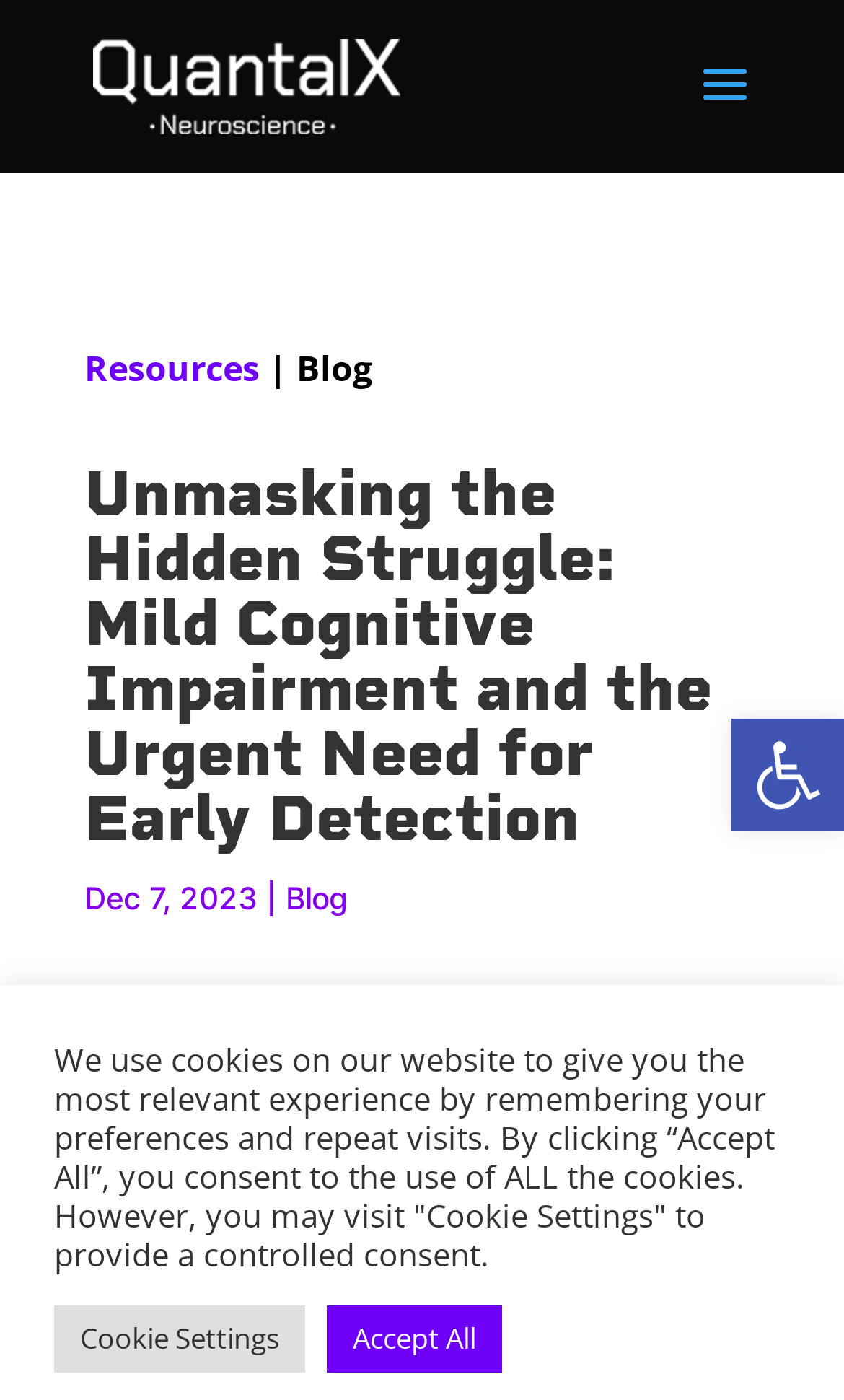What is the name of the company?
Please provide a comprehensive answer to the question based on the webpage screenshot.

I found the answer by looking at the top-left corner of the webpage, where the company logo and name 'Quantalx' are displayed.